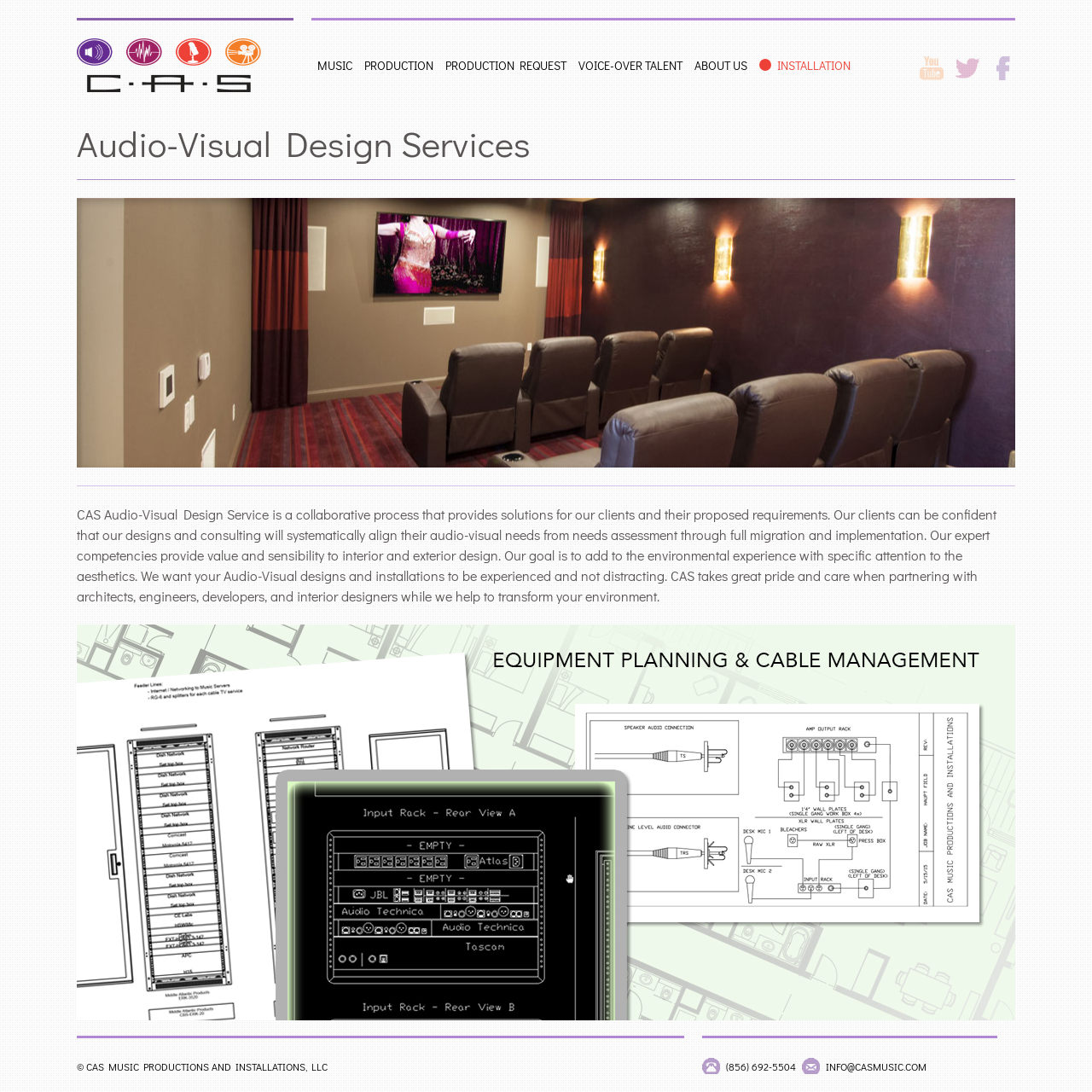Locate the bounding box coordinates of the element that needs to be clicked to carry out the instruction: "Visit the INSTALLATION GALLERY". The coordinates should be given as four float numbers ranging from 0 to 1, i.e., [left, top, right, bottom].

[0.696, 0.123, 0.899, 0.156]